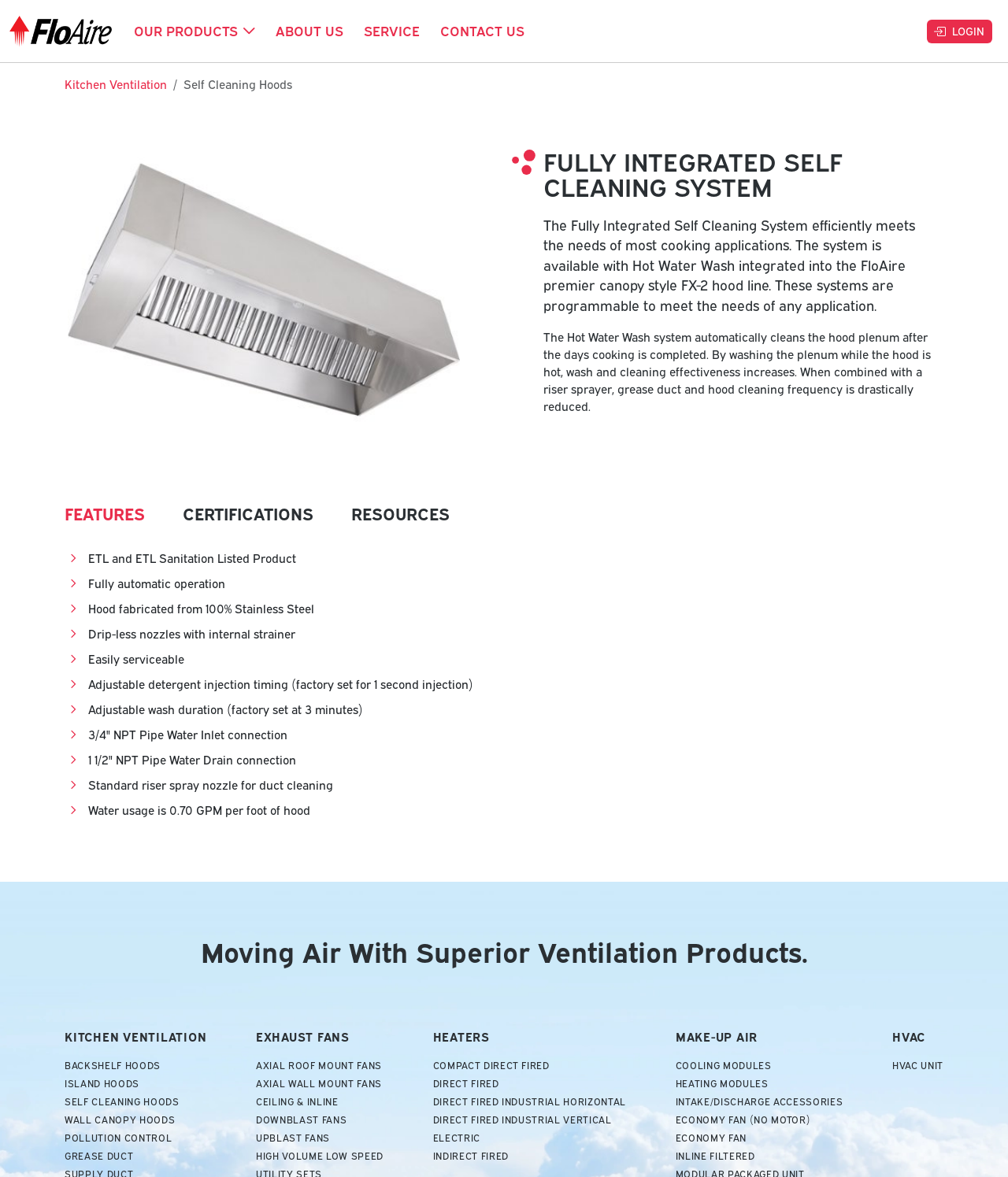Find the bounding box coordinates for the area that should be clicked to accomplish the instruction: "Navigate to the ABOUT US page".

[0.263, 0.018, 0.351, 0.035]